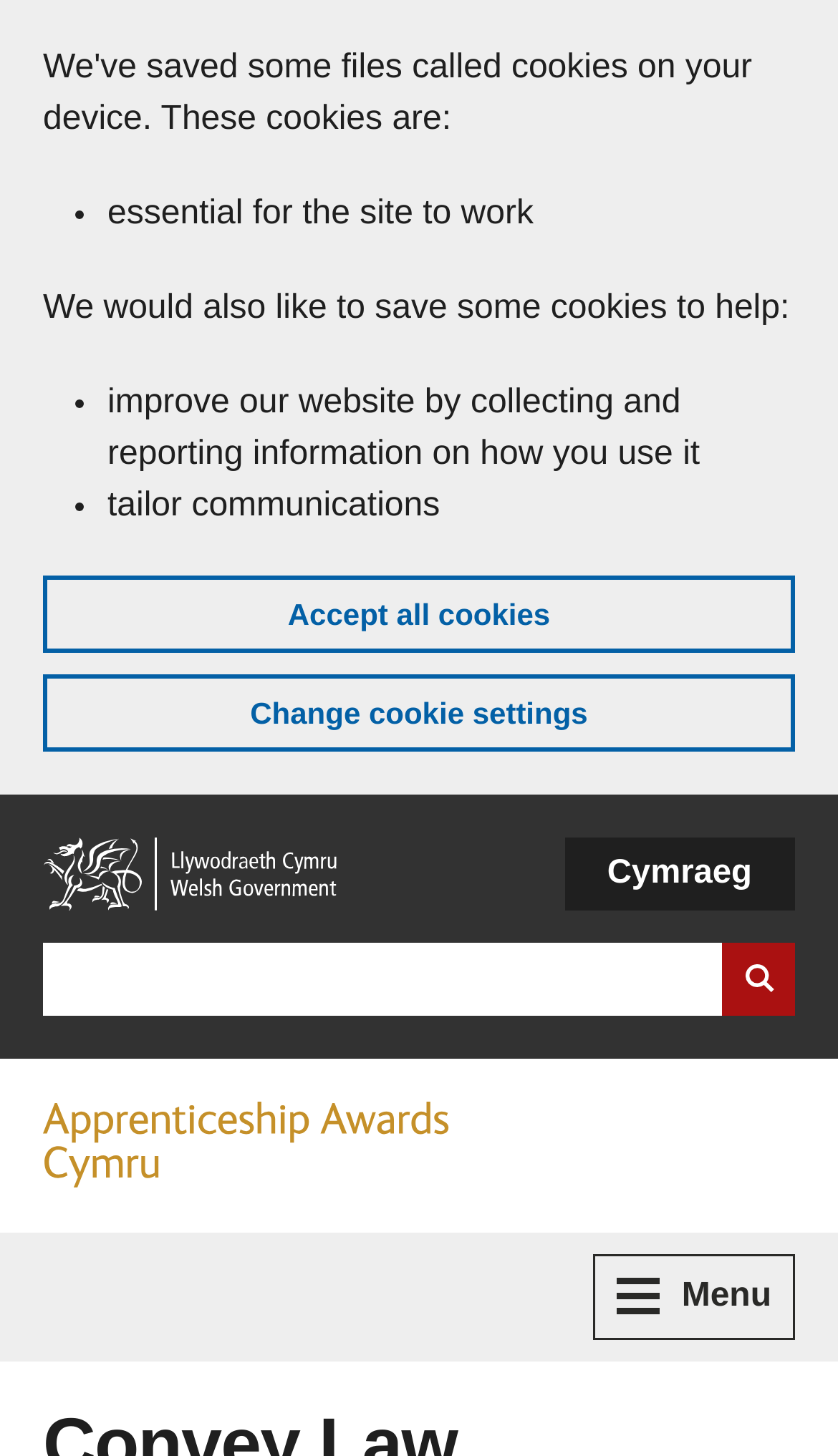From the details in the image, provide a thorough response to the question: What is the name of the award mentioned on this website?

The link 'Apprenticeship Awards Cymru' suggests that the website is related to an award or recognition program for apprenticeships in Wales.